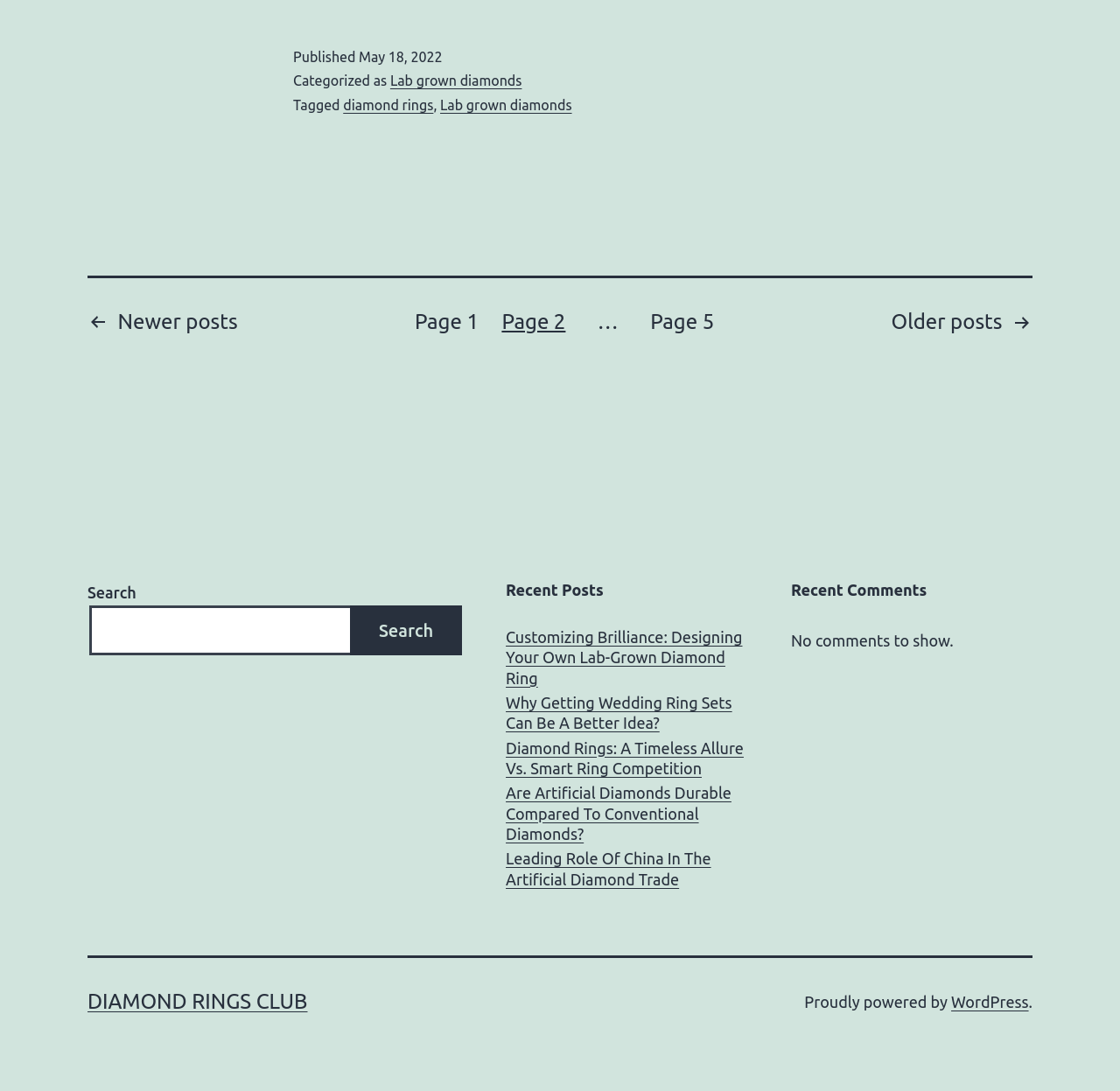Please specify the bounding box coordinates for the clickable region that will help you carry out the instruction: "Go to page 1".

[0.37, 0.279, 0.427, 0.314]